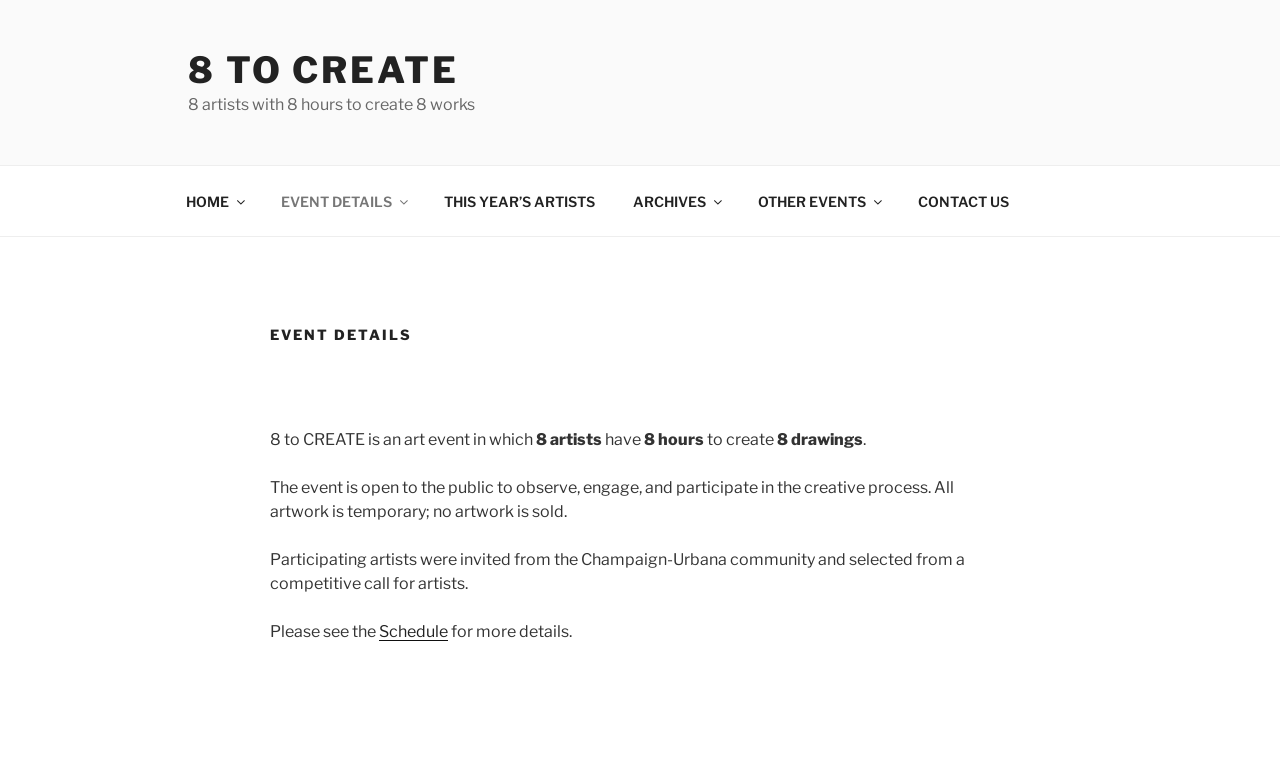Give the bounding box coordinates for the element described as: "8 to CREATE".

[0.147, 0.063, 0.358, 0.121]